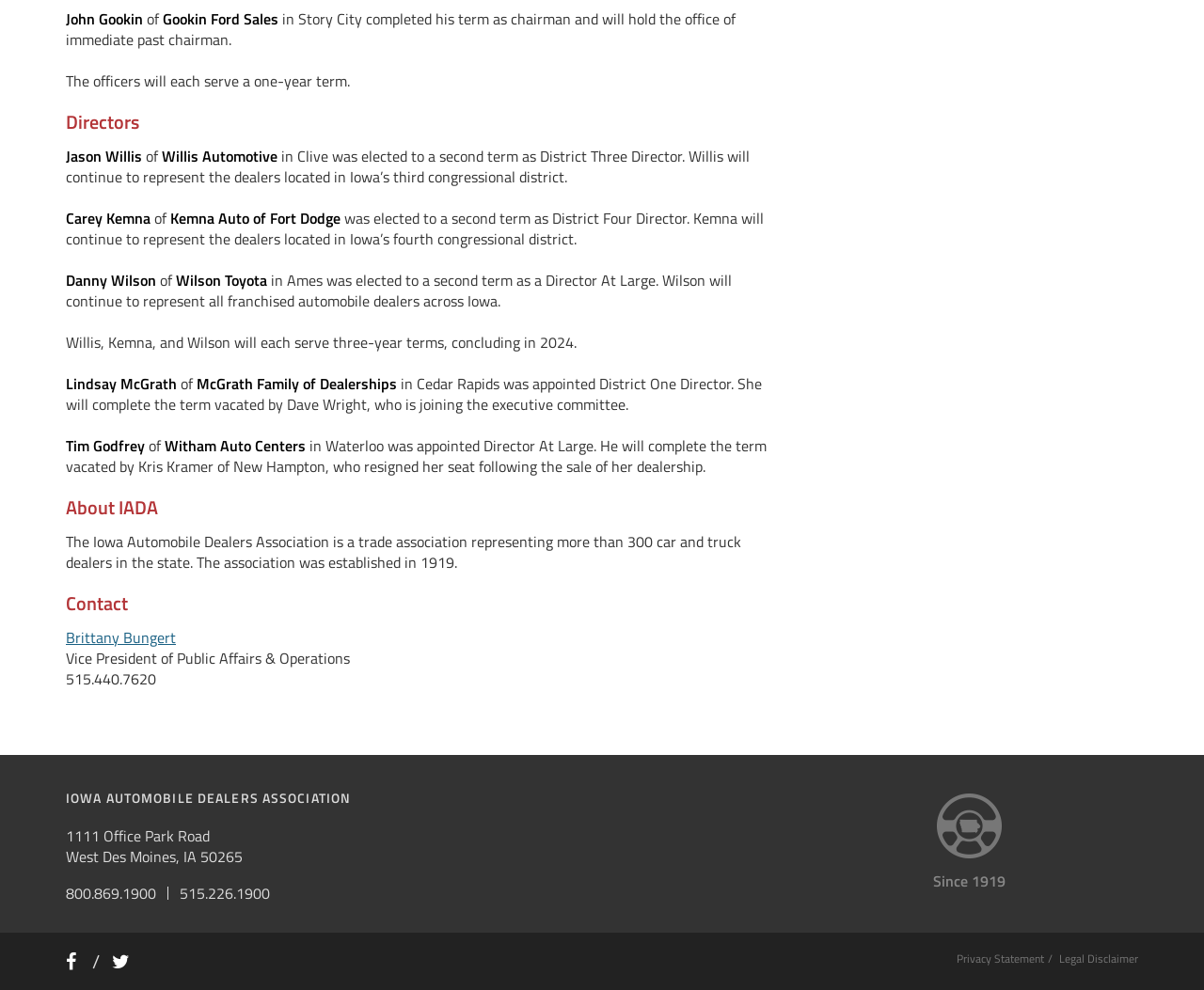Predict the bounding box of the UI element that fits this description: "515.226.1900".

[0.149, 0.891, 0.224, 0.914]